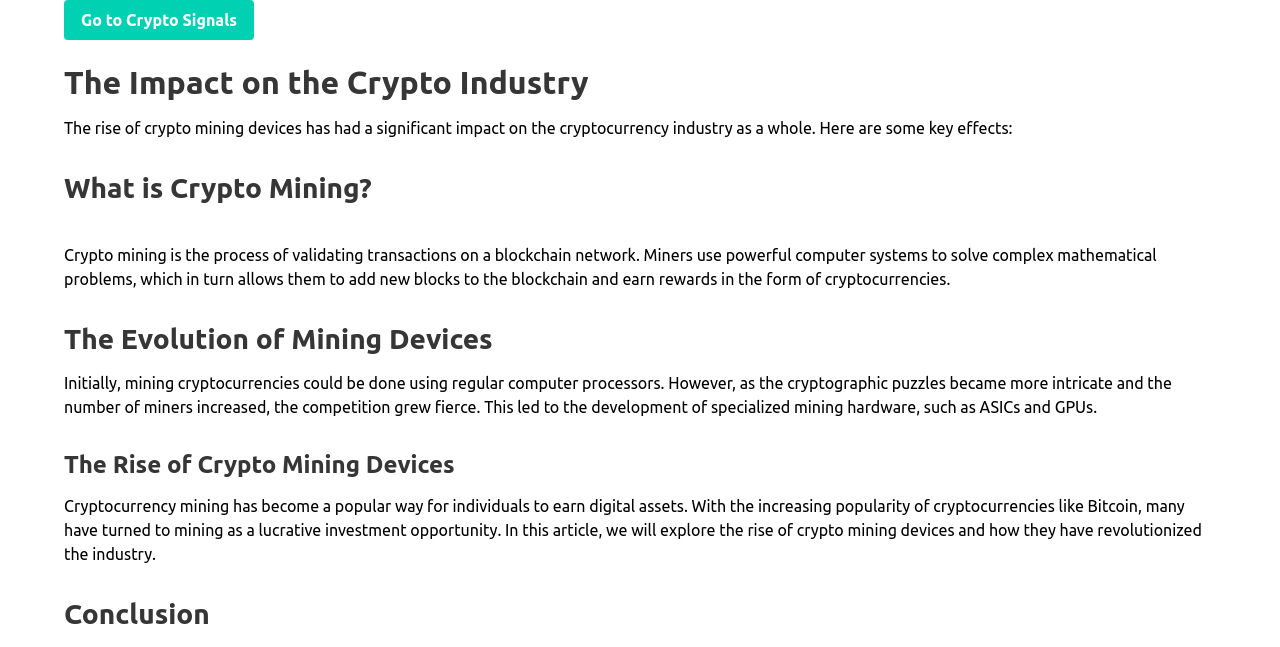Based on the visual content of the image, answer the question thoroughly: What is the purpose of miners solving complex mathematical problems?

I found the answer in the section 'What is Crypto Mining?' which explains that miners use powerful computer systems to solve complex mathematical problems, which in turn allows them to add new blocks to the blockchain and earn rewards in the form of cryptocurrencies.